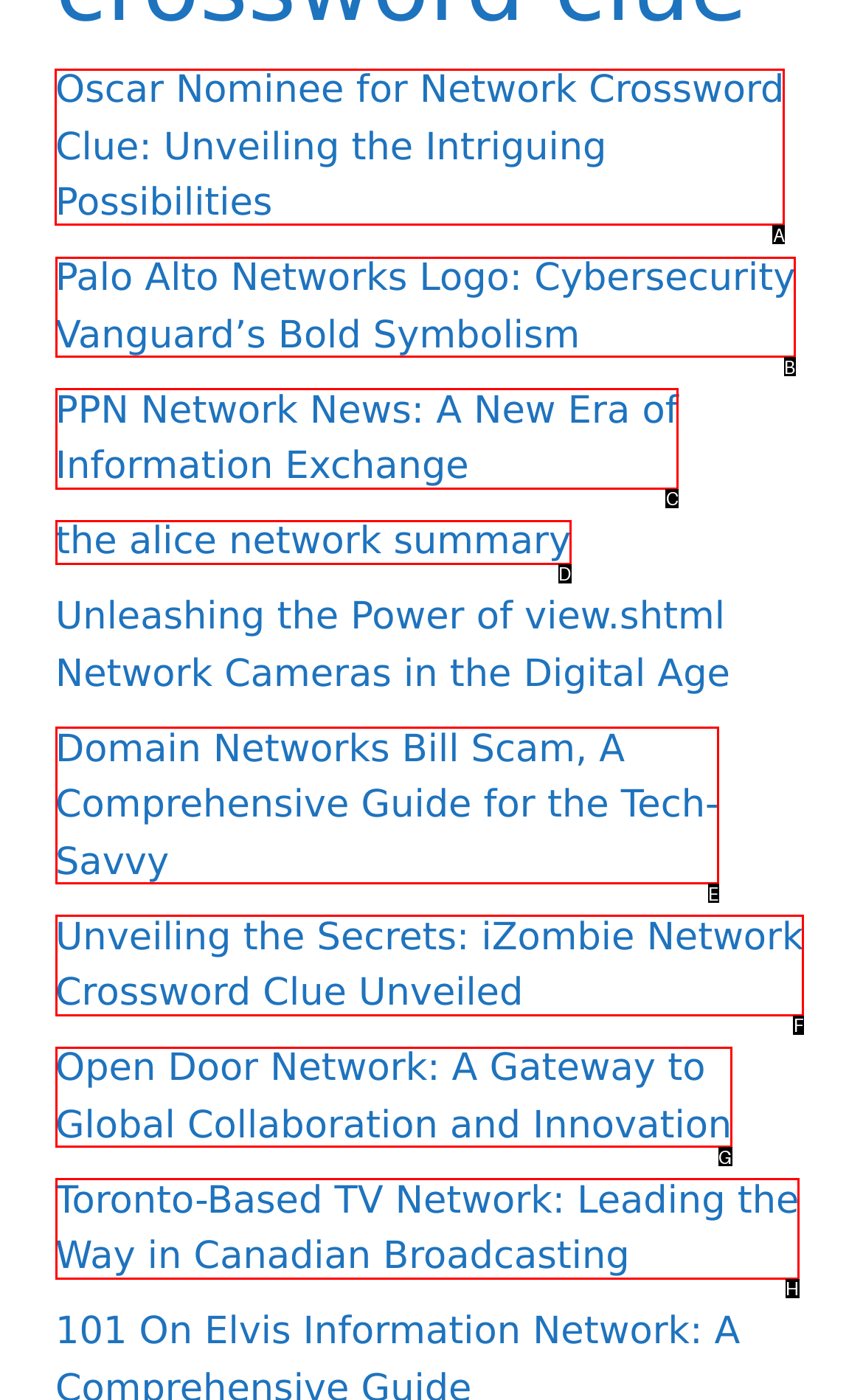Identify the correct UI element to click to achieve the task: Read about Oscar Nominee for Network Crossword Clue.
Answer with the letter of the appropriate option from the choices given.

A